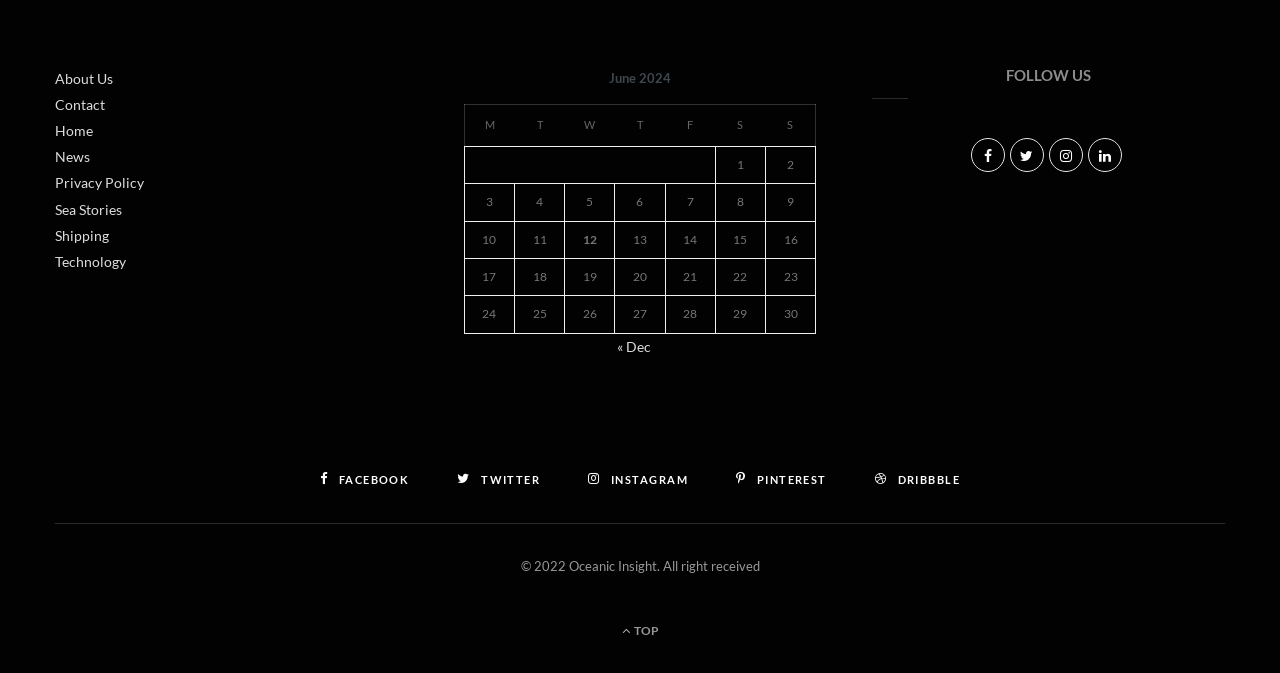Determine the coordinates of the bounding box for the clickable area needed to execute this instruction: "View June 2024 table".

[0.362, 0.098, 0.638, 0.496]